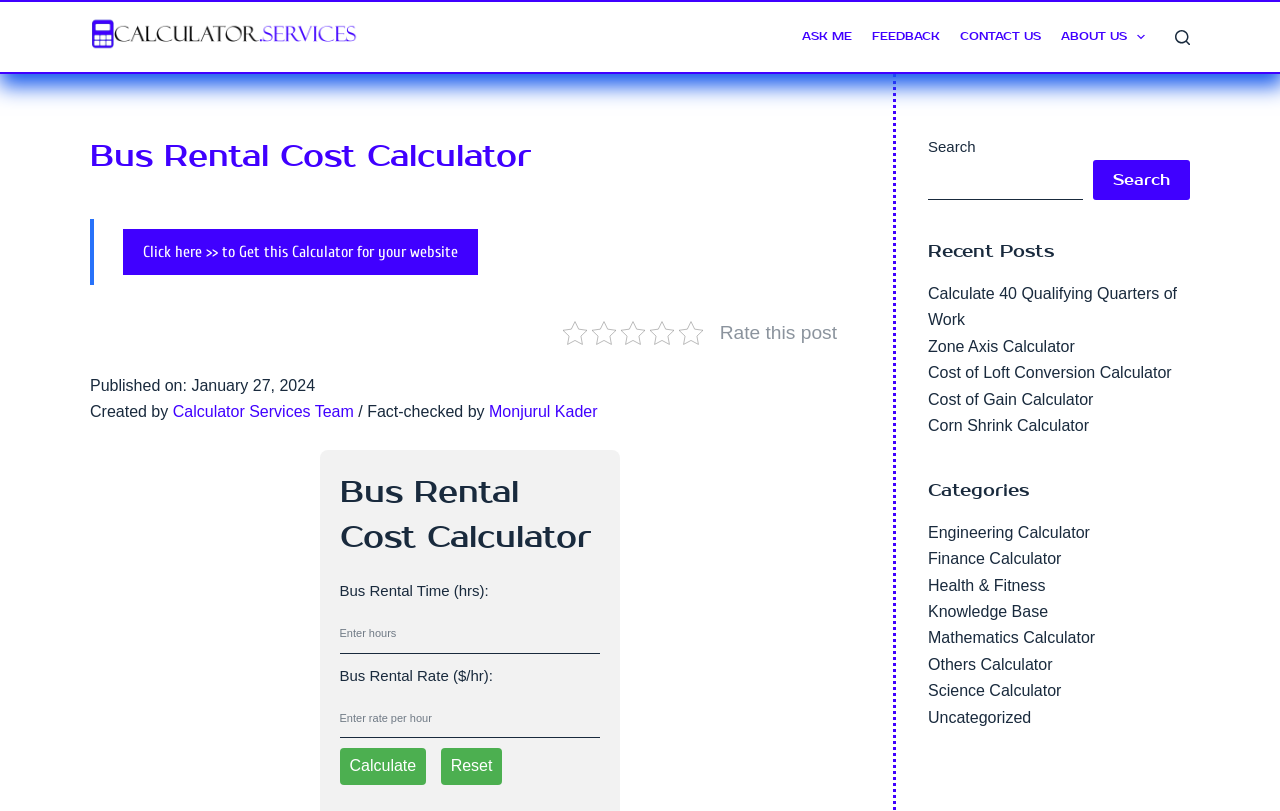Utilize the information from the image to answer the question in detail:
What is the purpose of the 'Calculate' button?

The 'Calculate' button is located below the input fields for bus rental time and rate, and it is used to calculate the bus rental cost based on the input values.